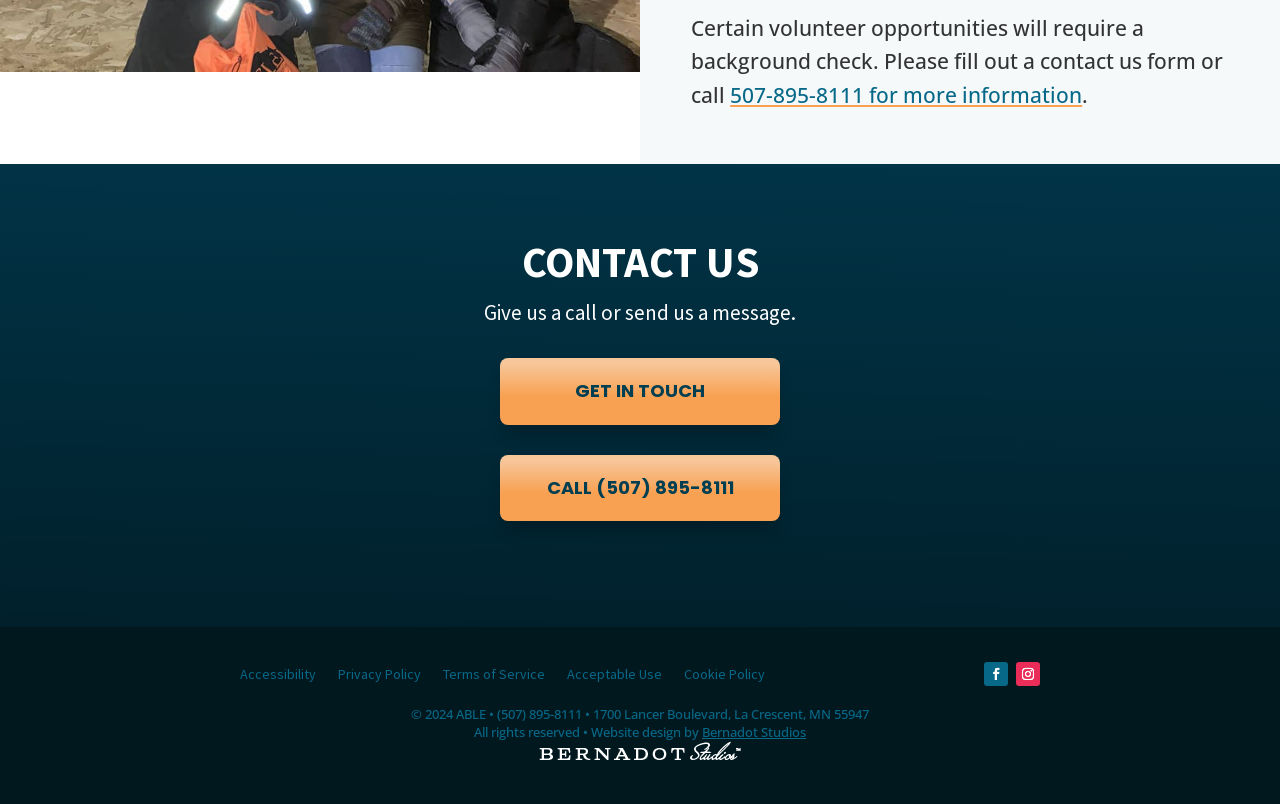From the given element description: "Follow", find the bounding box for the UI element. Provide the coordinates as four float numbers between 0 and 1, in the order [left, top, right, bottom].

[0.769, 0.823, 0.788, 0.853]